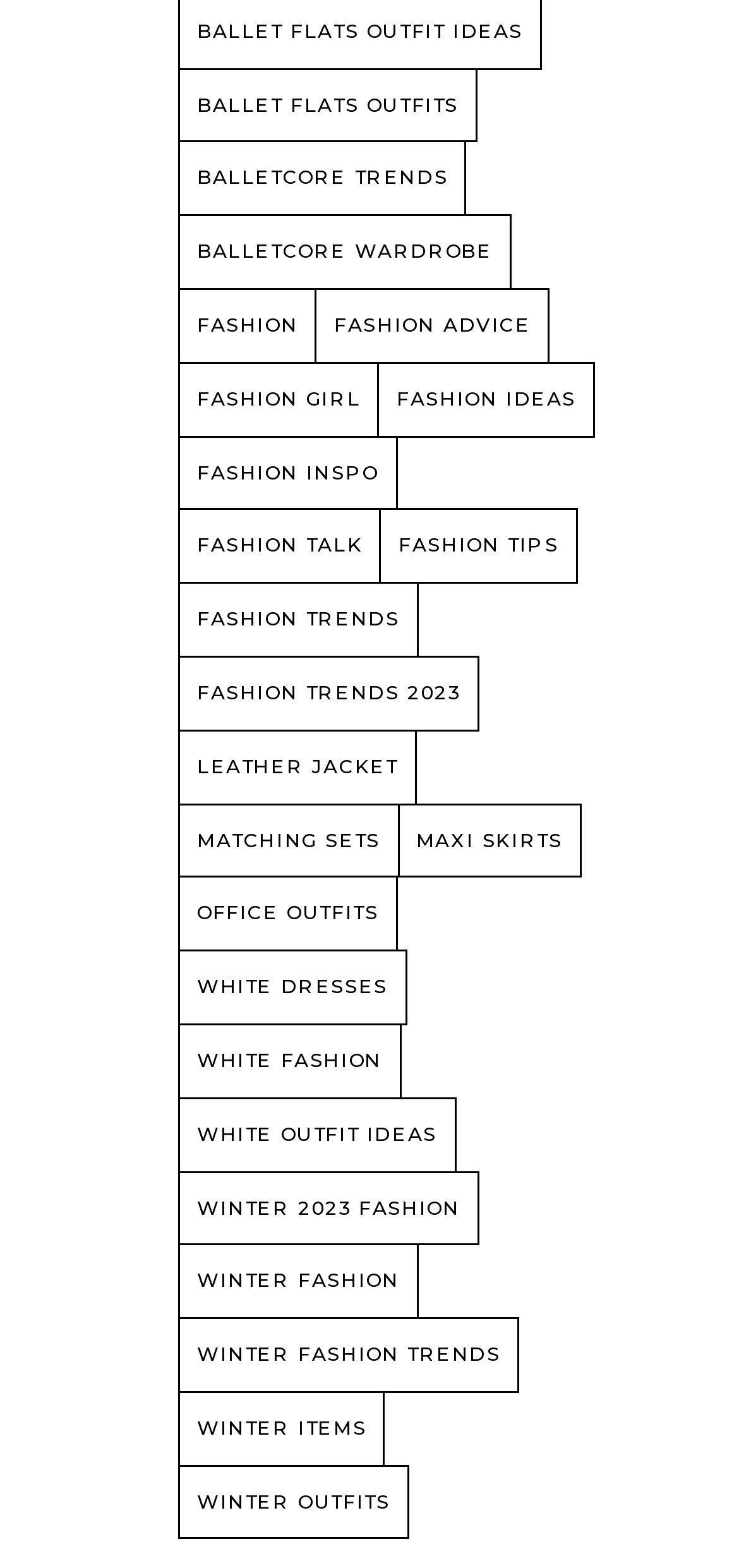Use a single word or phrase to answer the question: 
What is the second link related to fashion advice?

FASHION ADVICE